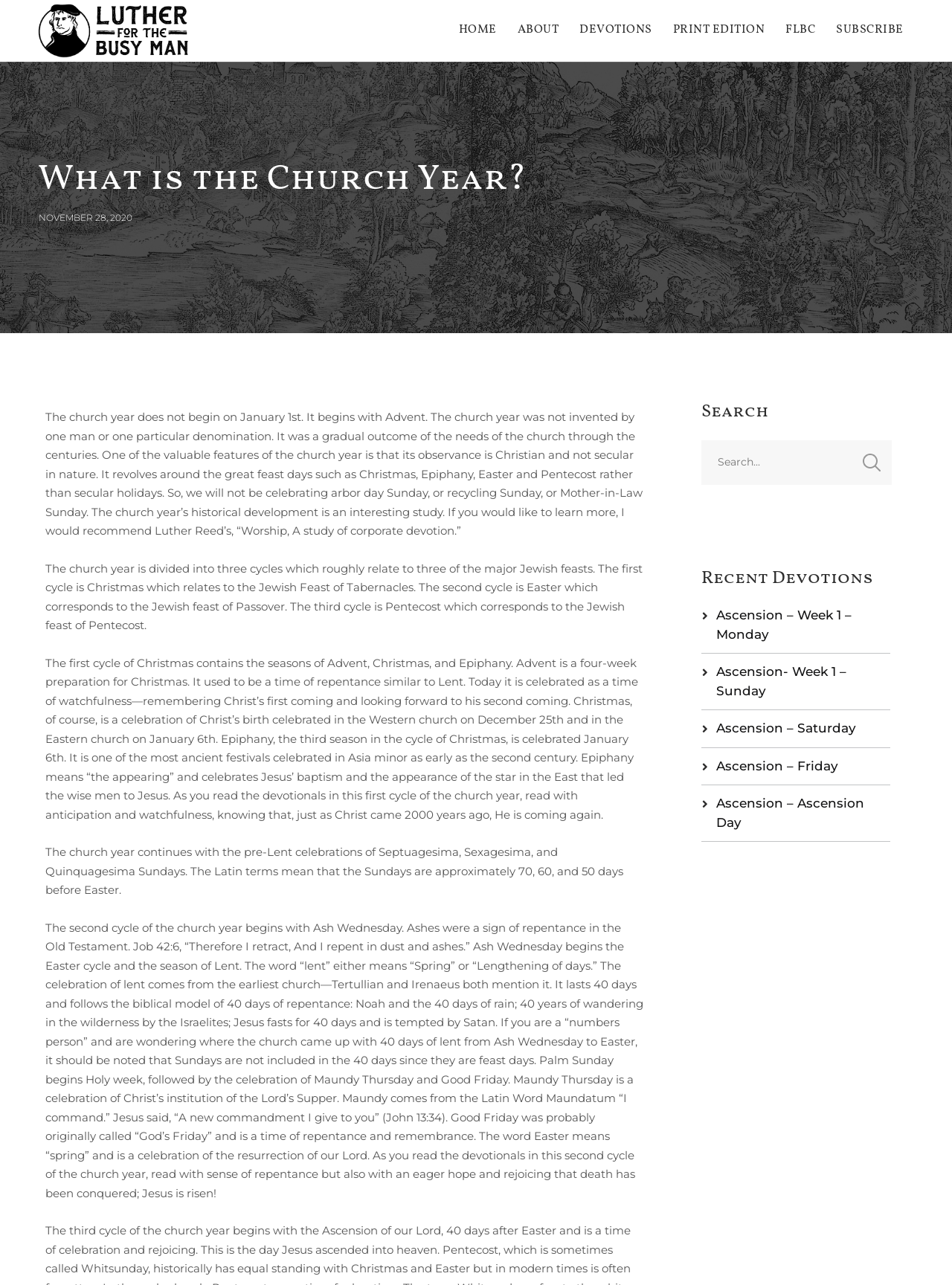Specify the bounding box coordinates of the element's area that should be clicked to execute the given instruction: "Explore 'Fgl-stack'". The coordinates should be four float numbers between 0 and 1, i.e., [left, top, right, bottom].

None